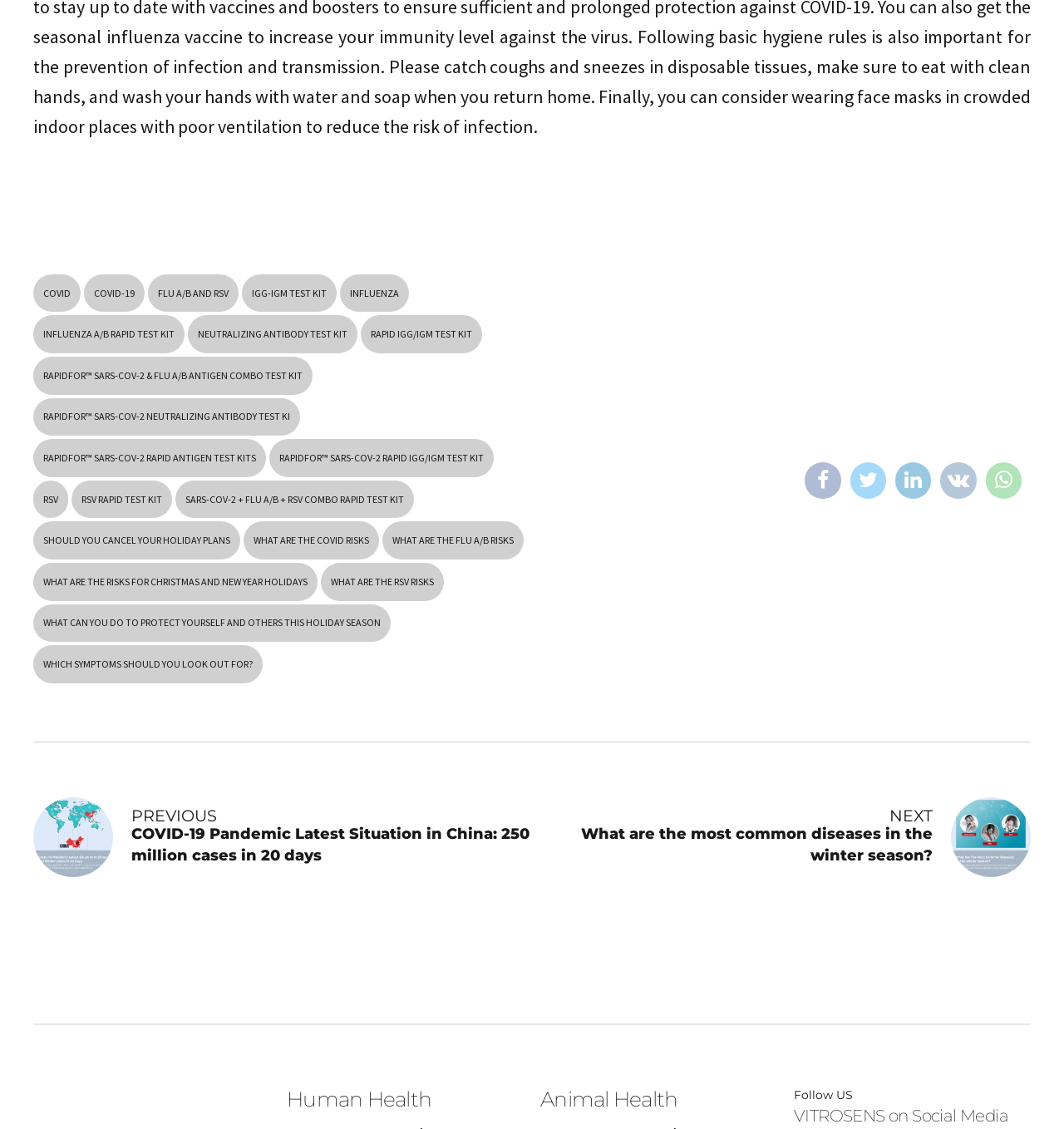How many links are related to RSV on the webpage?
Based on the screenshot, respond with a single word or phrase.

2